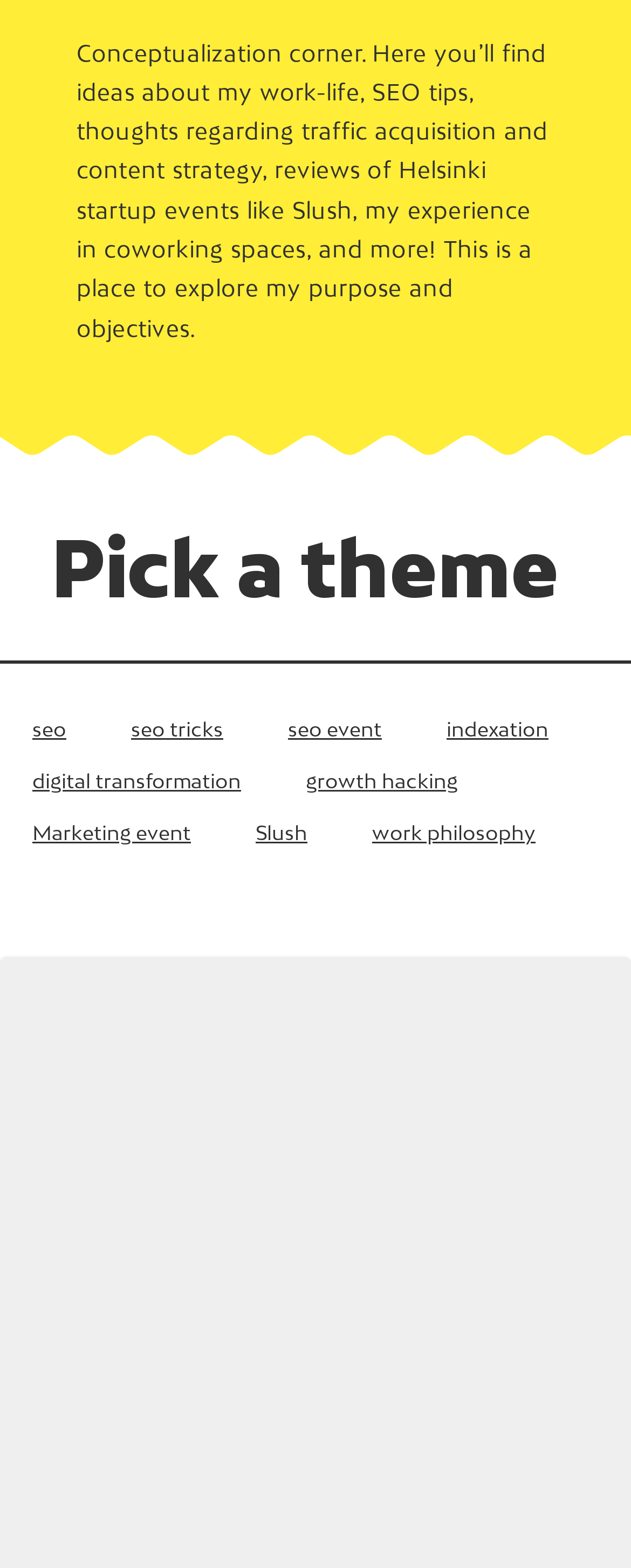Using the description "seo tricks", locate and provide the bounding box of the UI element.

[0.208, 0.46, 0.354, 0.472]